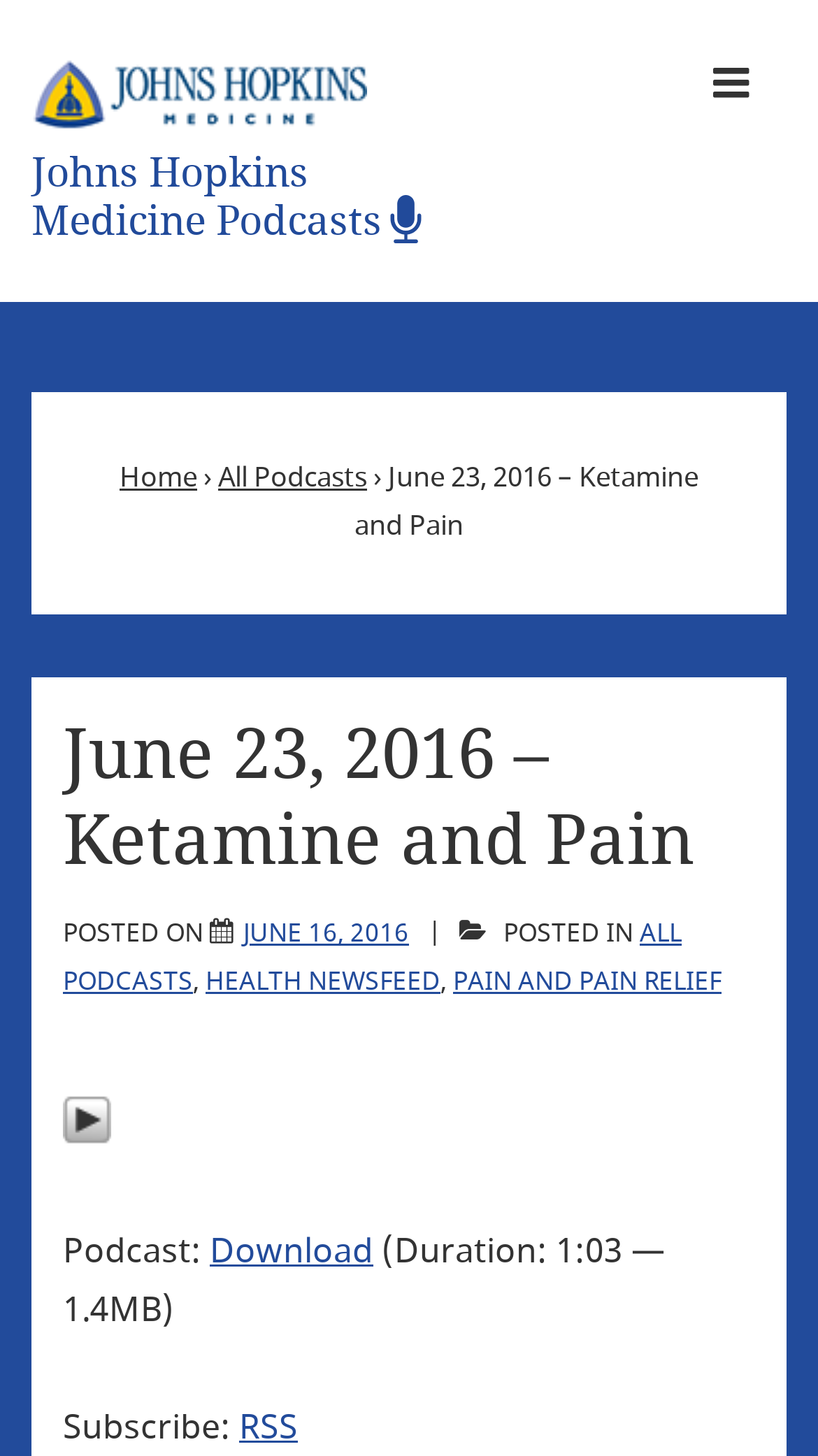Identify the bounding box coordinates for the element you need to click to achieve the following task: "Open main navigation menu". The coordinates must be four float values ranging from 0 to 1, formatted as [left, top, right, bottom].

[0.833, 0.02, 0.956, 0.091]